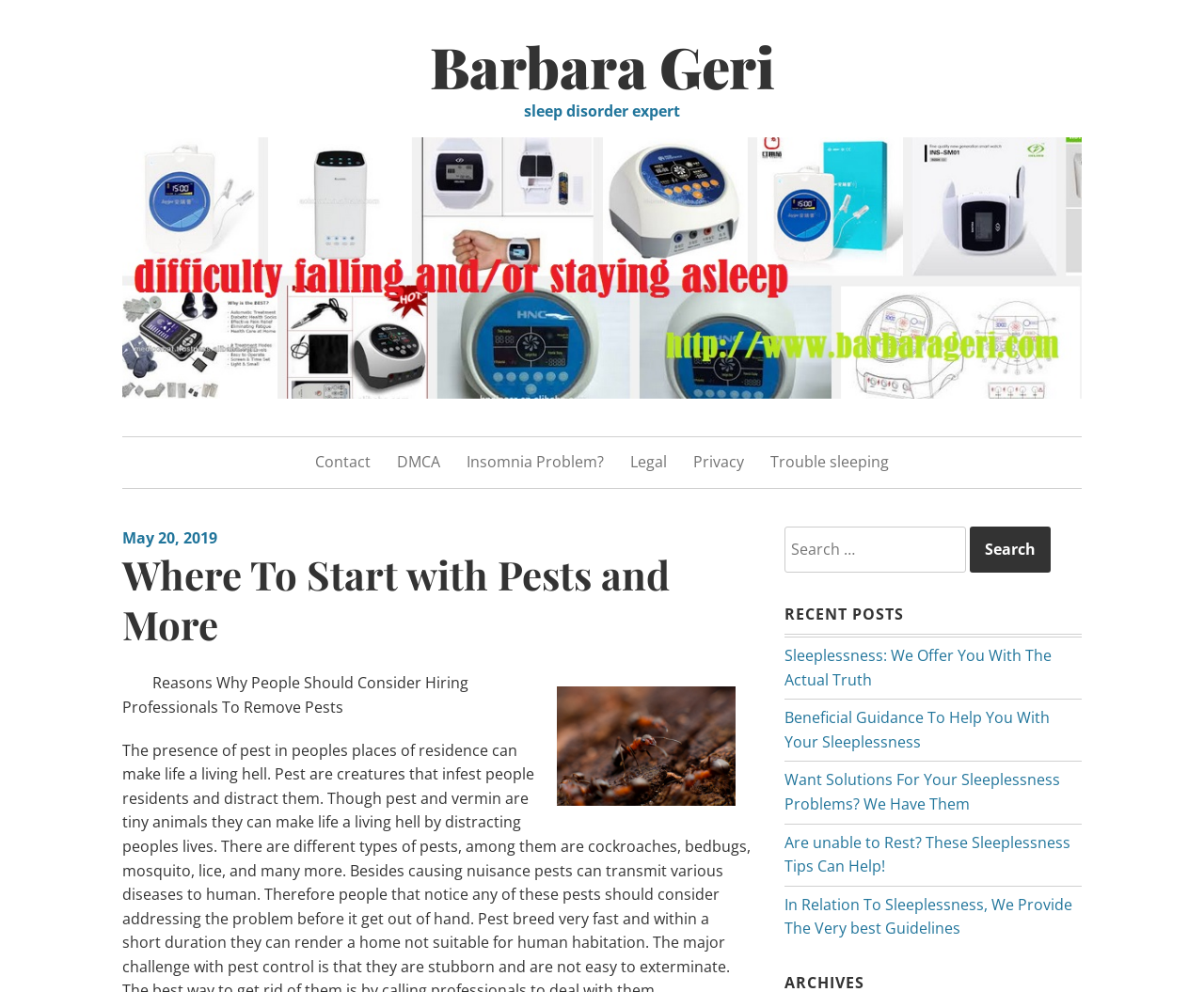Determine the bounding box coordinates of the UI element described below. Use the format (top-left x, top-left y, bottom-right x, bottom-right y) with floating point numbers between 0 and 1: Barbara Geri

[0.357, 0.028, 0.643, 0.104]